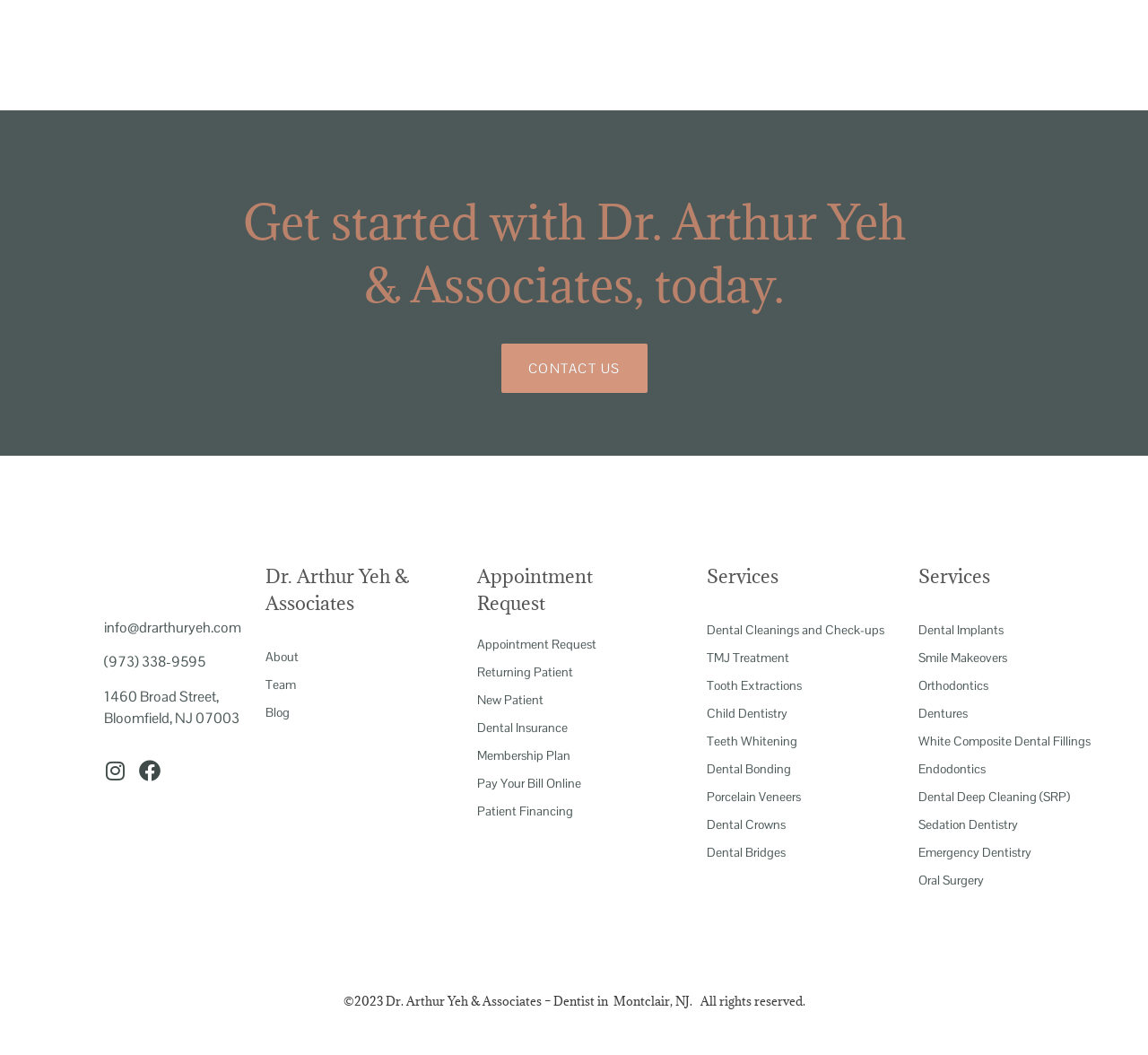What is the phone number of the dentist's office?
Please provide a single word or phrase based on the screenshot.

(973) 338-9595